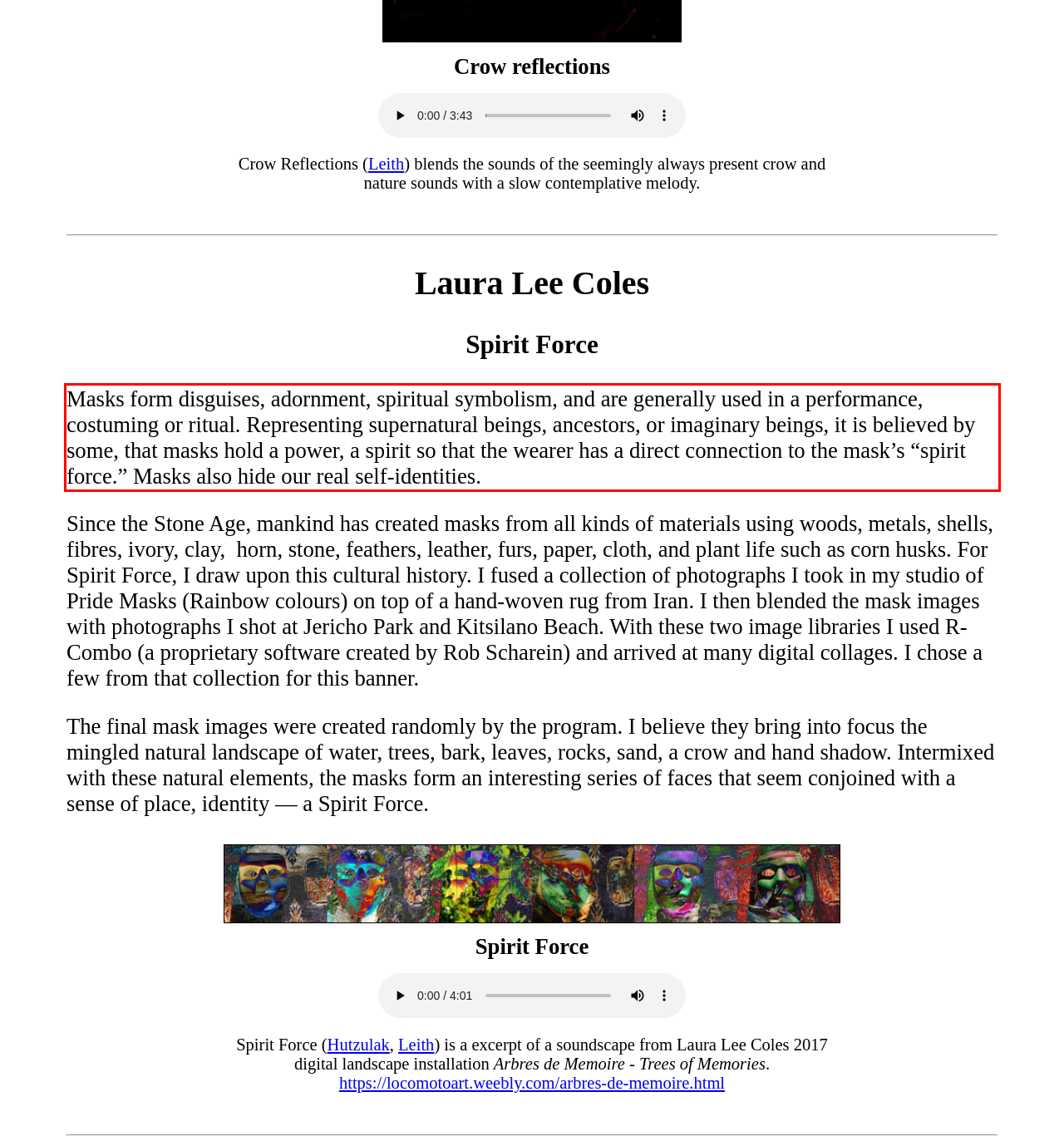Given a webpage screenshot, identify the text inside the red bounding box using OCR and extract it.

Masks form disguises, adornment, spiritual symbolism, and are generally used in a performance, costuming or ritual. Representing supernatural beings, ancestors, or imaginary beings, it is believed by some, that masks hold a power, a spirit so that the wearer has a direct connection to the mask’s “spirit force.” Masks also hide our real self-identities.